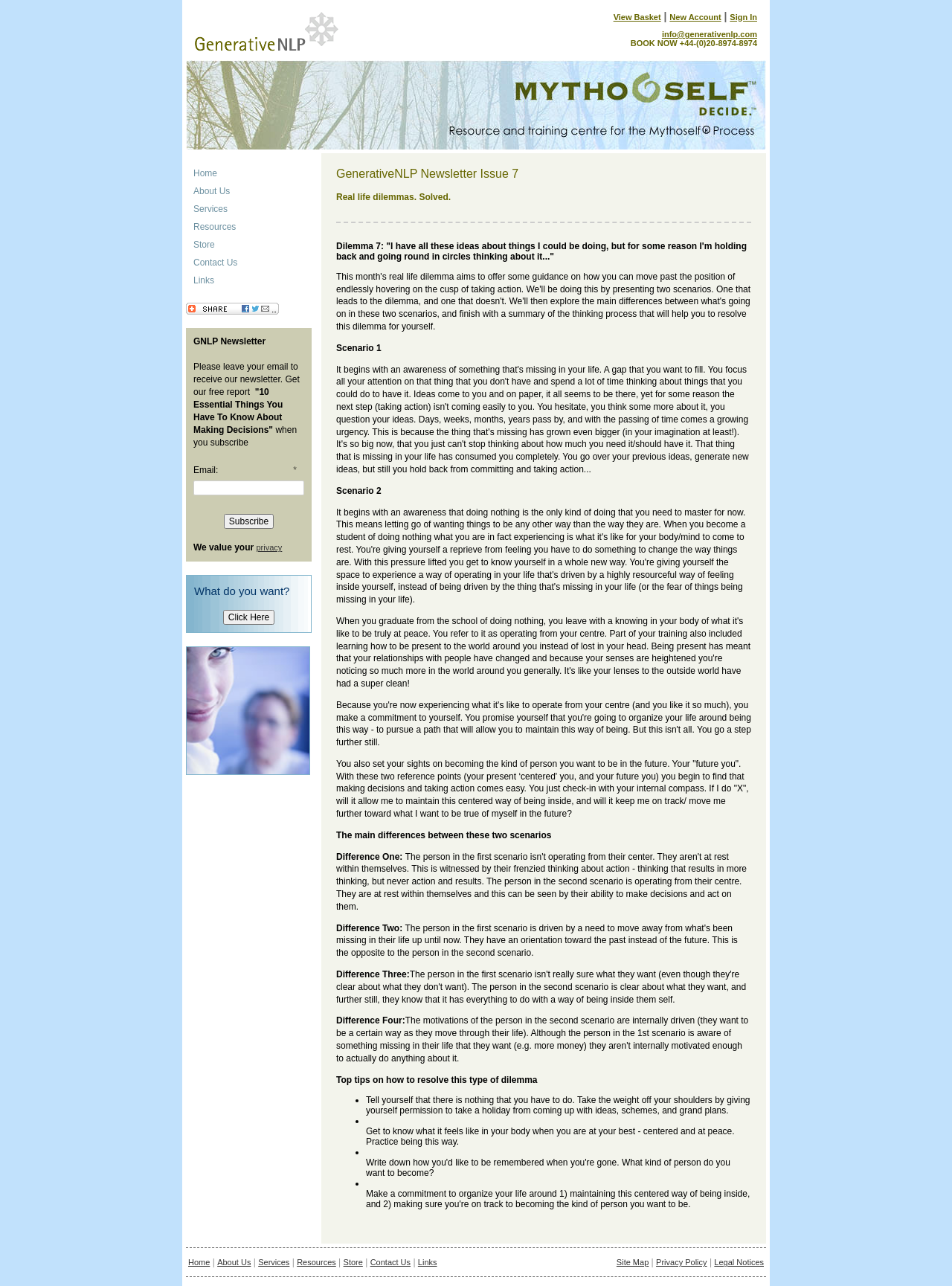Use a single word or phrase to answer the question:
What is the image at the bottom of the page?

The MythoSelf Experience